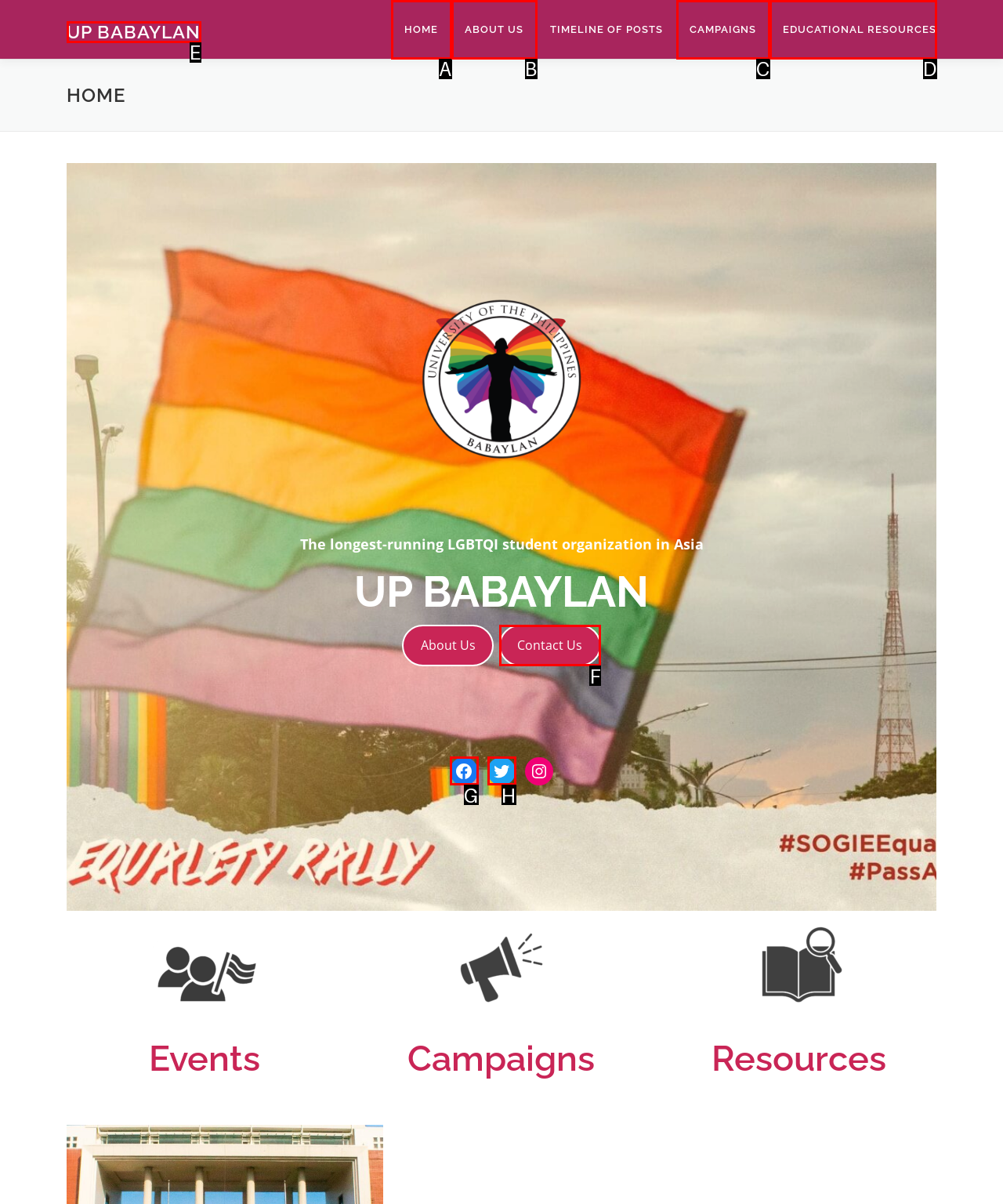Given the element description: Educational Resources, choose the HTML element that aligns with it. Indicate your choice with the corresponding letter.

D